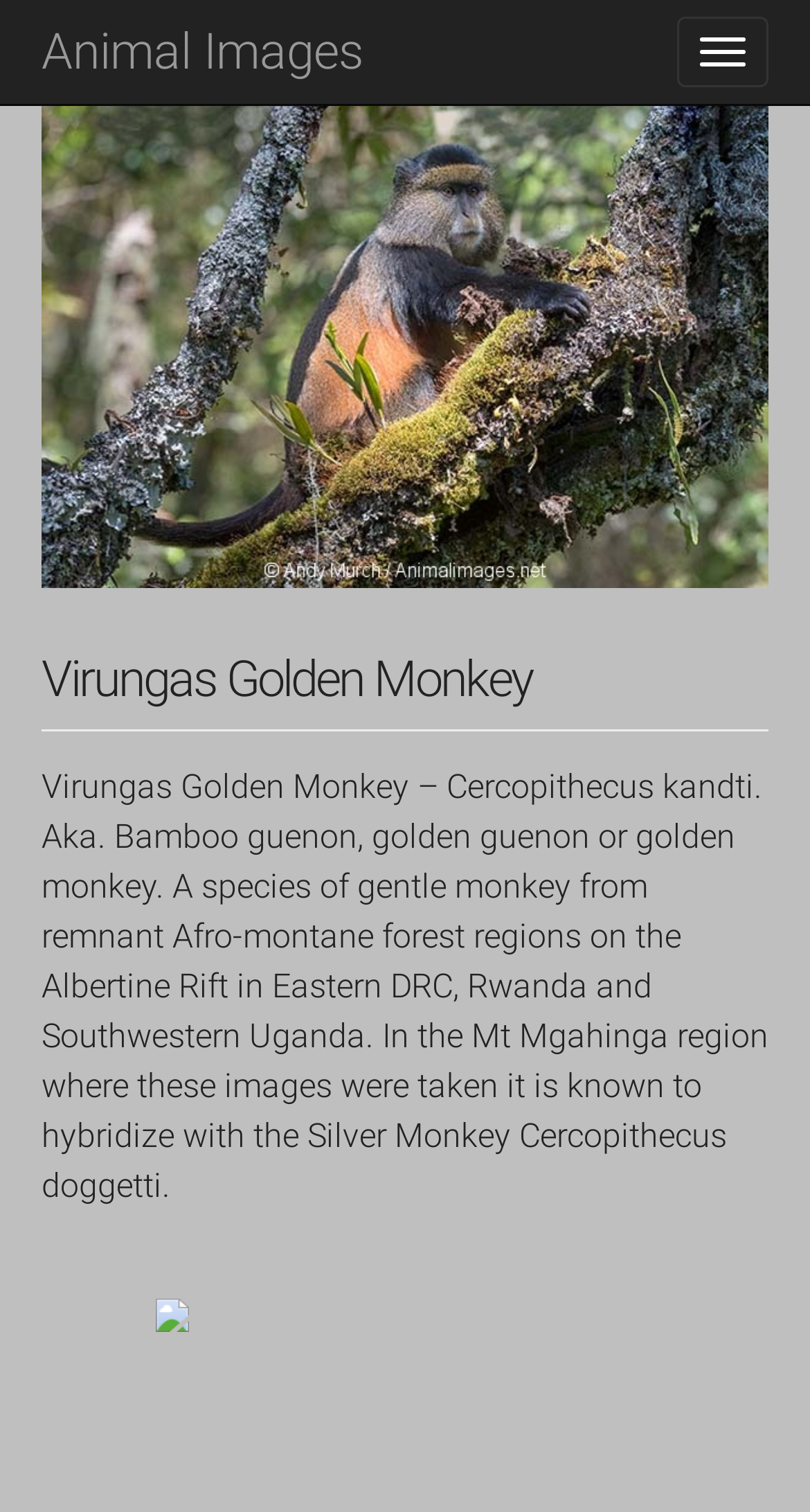Please determine the bounding box coordinates for the UI element described here. Use the format (top-left x, top-left y, bottom-right x, bottom-right y) with values bounded between 0 and 1: parent_node: Animal Images

[0.836, 0.011, 0.949, 0.058]